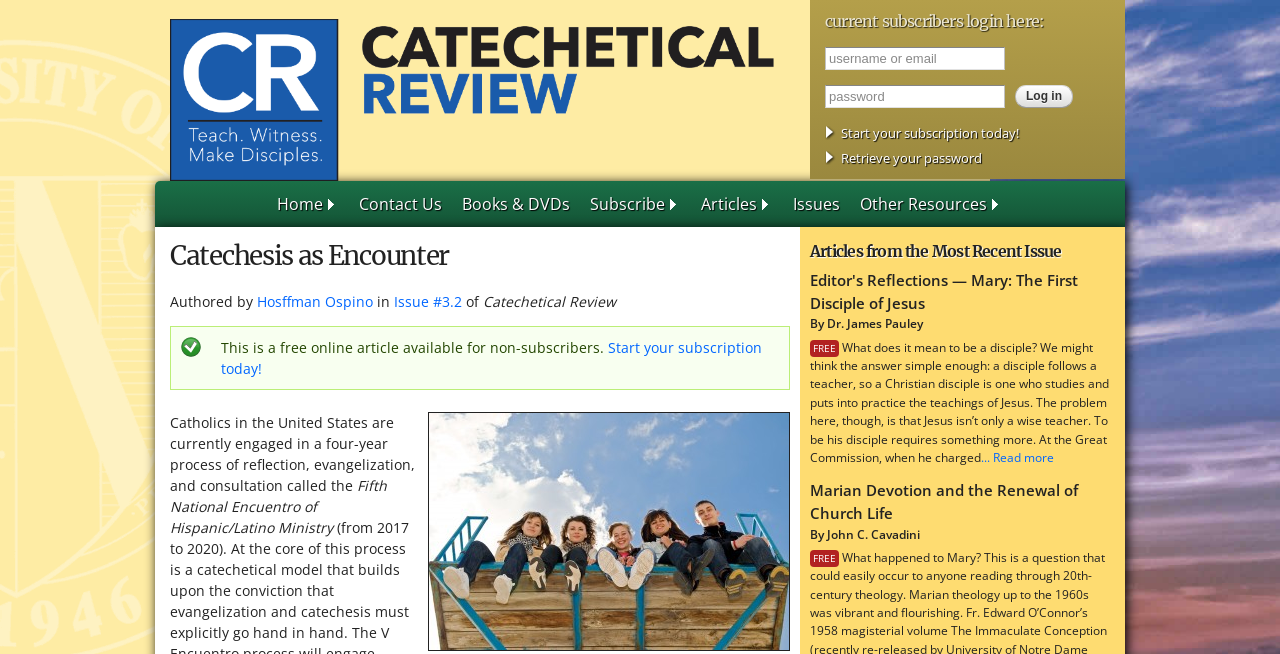Respond to the following question with a brief word or phrase:
What is the login button text?

Log in